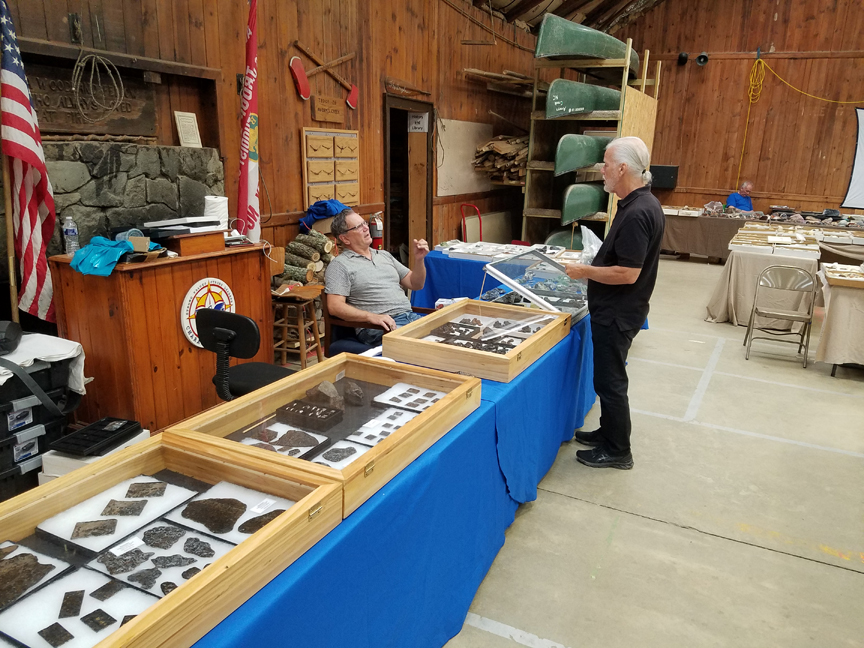What is on the table in front of the seated man?
Using the image as a reference, give an elaborate response to the question.

The table in front of the seated man has a display case filled with a variety of meteorite specimens, which are arranged neatly on a table covered with a blue cloth.